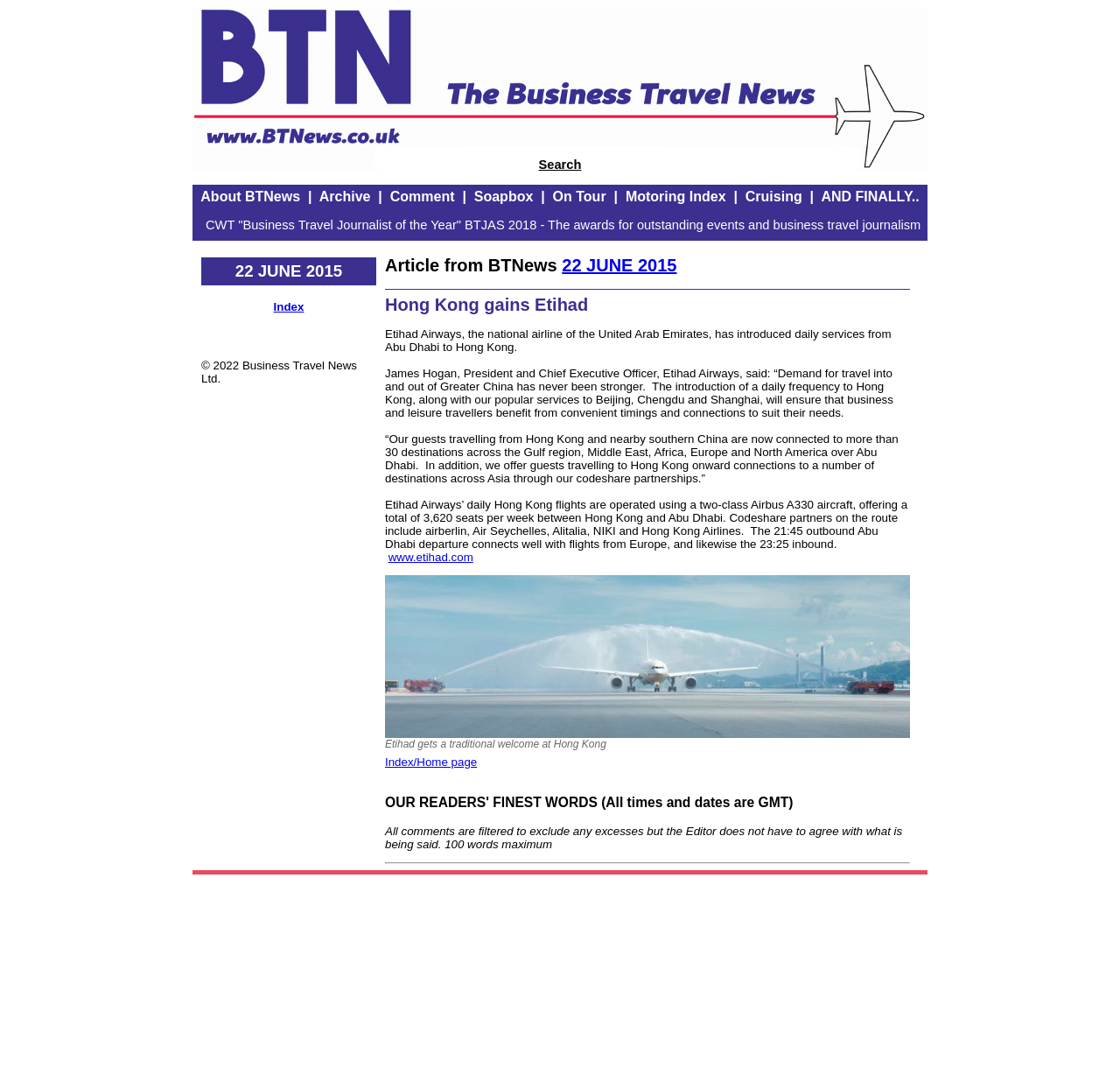Given the description About BTNews, predict the bounding box coordinates of the UI element. Ensure the coordinates are in the format (top-left x, top-left y, bottom-right x, bottom-right y) and all values are between 0 and 1.

[0.179, 0.177, 0.268, 0.191]